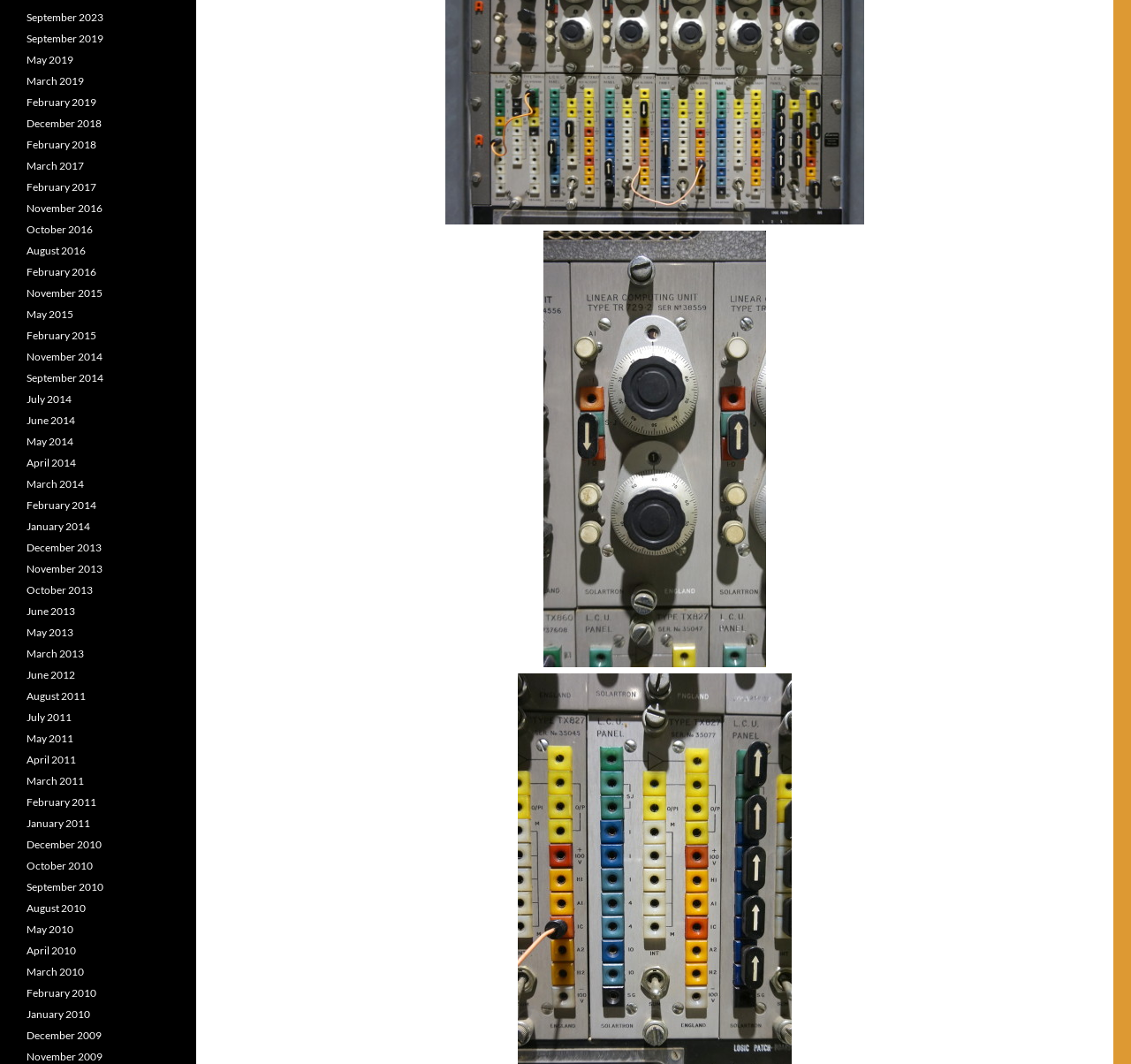Pinpoint the bounding box coordinates of the element you need to click to execute the following instruction: "Open 'solartron gent potsunit'". The bounding box should be represented by four float numbers between 0 and 1, in the format [left, top, right, bottom].

[0.394, 0.216, 0.764, 0.627]